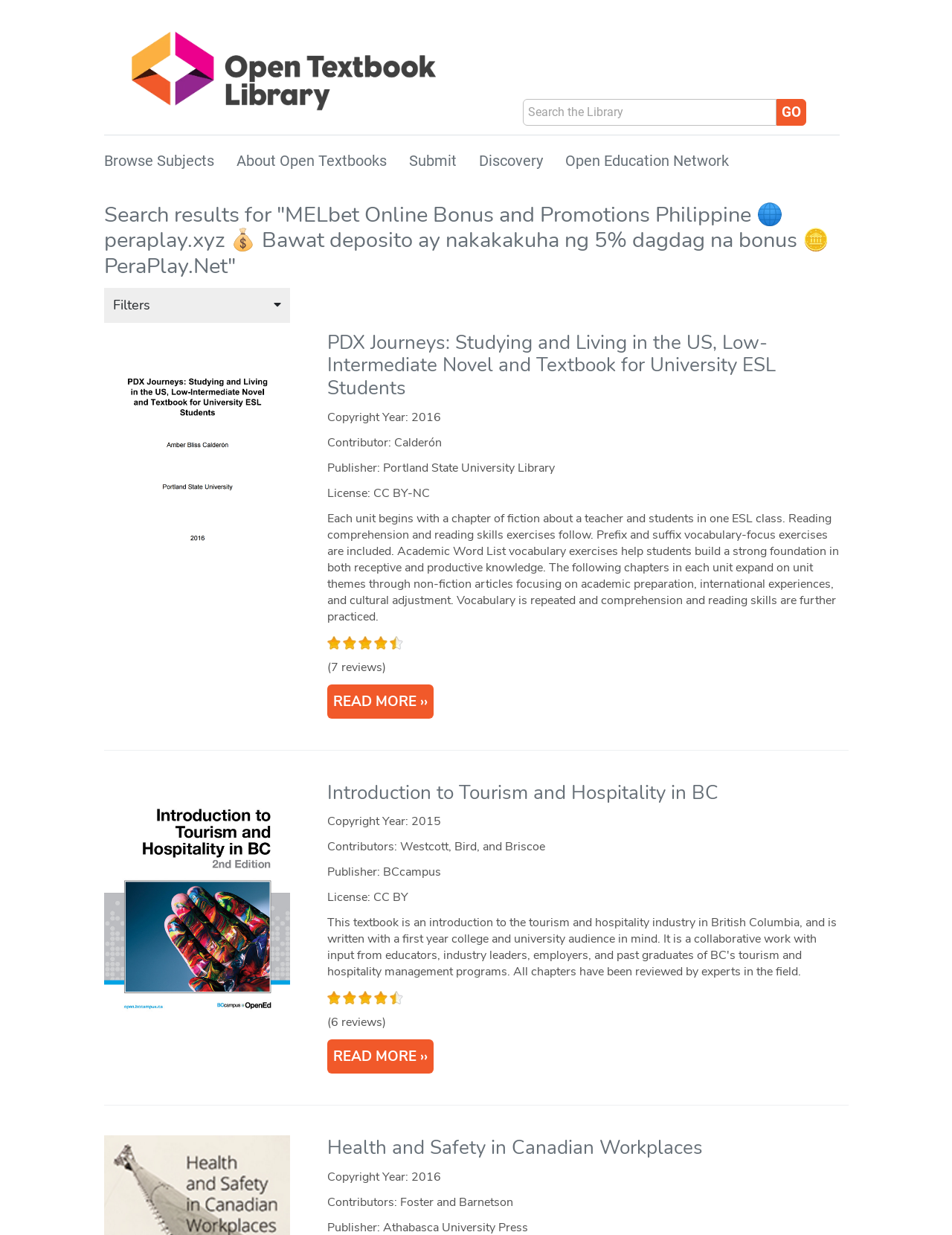Please predict the bounding box coordinates (top-left x, top-left y, bottom-right x, bottom-right y) for the UI element in the screenshot that fits the description: Browse Subjects

[0.109, 0.123, 0.225, 0.137]